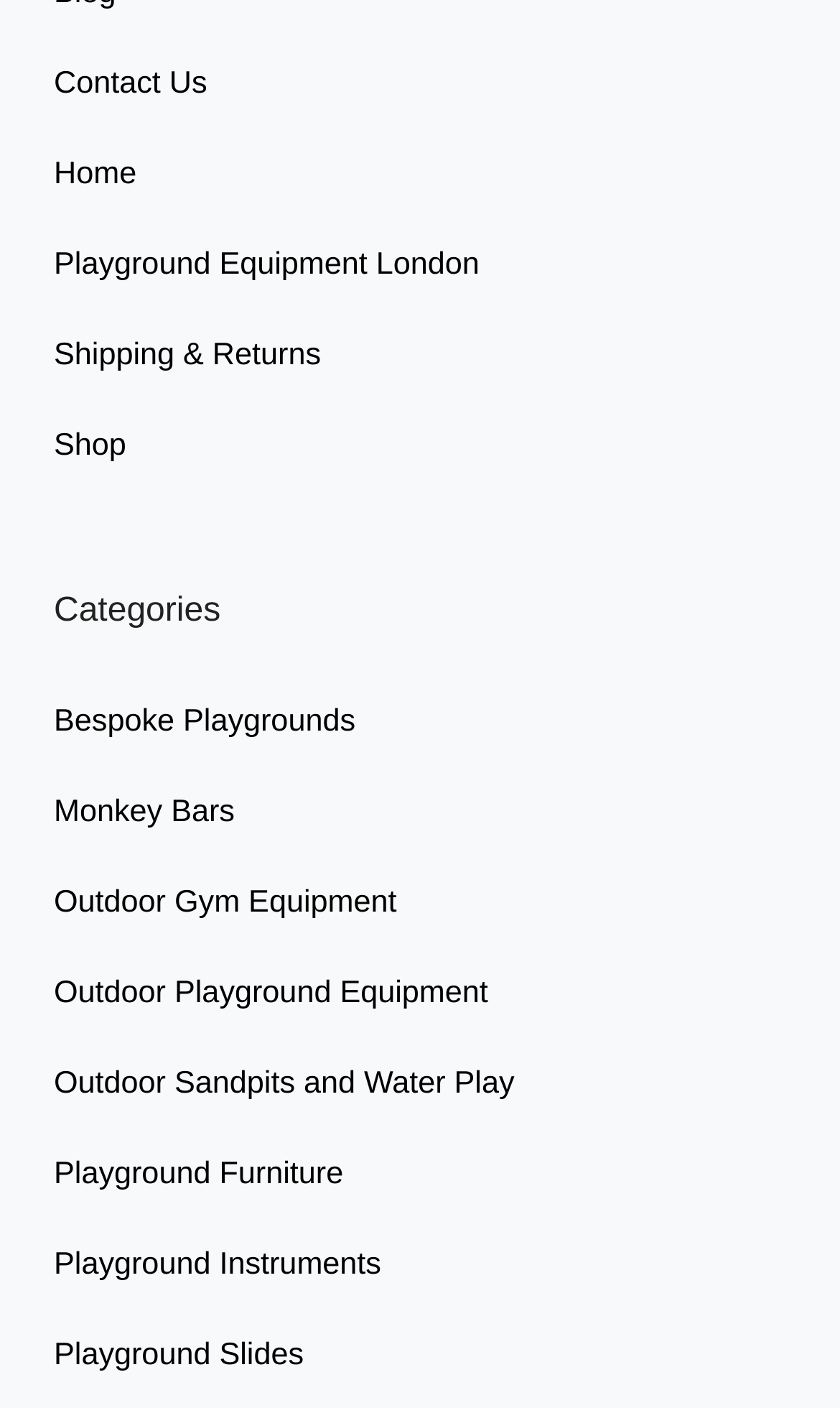Locate the bounding box coordinates of the element to click to perform the following action: 'go to contact us page'. The coordinates should be given as four float values between 0 and 1, in the form of [left, top, right, bottom].

[0.064, 0.028, 0.936, 0.093]